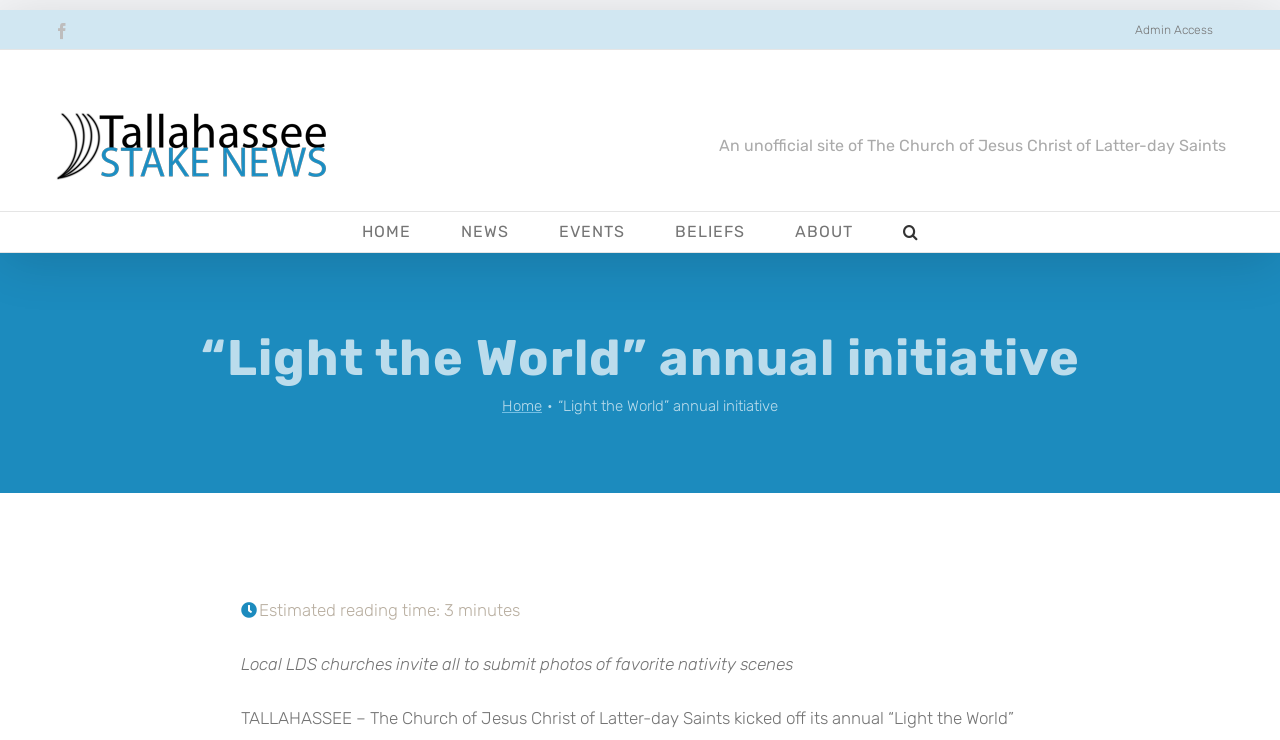Determine the bounding box for the described HTML element: "NEWS". Ensure the coordinates are four float numbers between 0 and 1 in the format [left, top, right, bottom].

[0.34, 0.286, 0.417, 0.339]